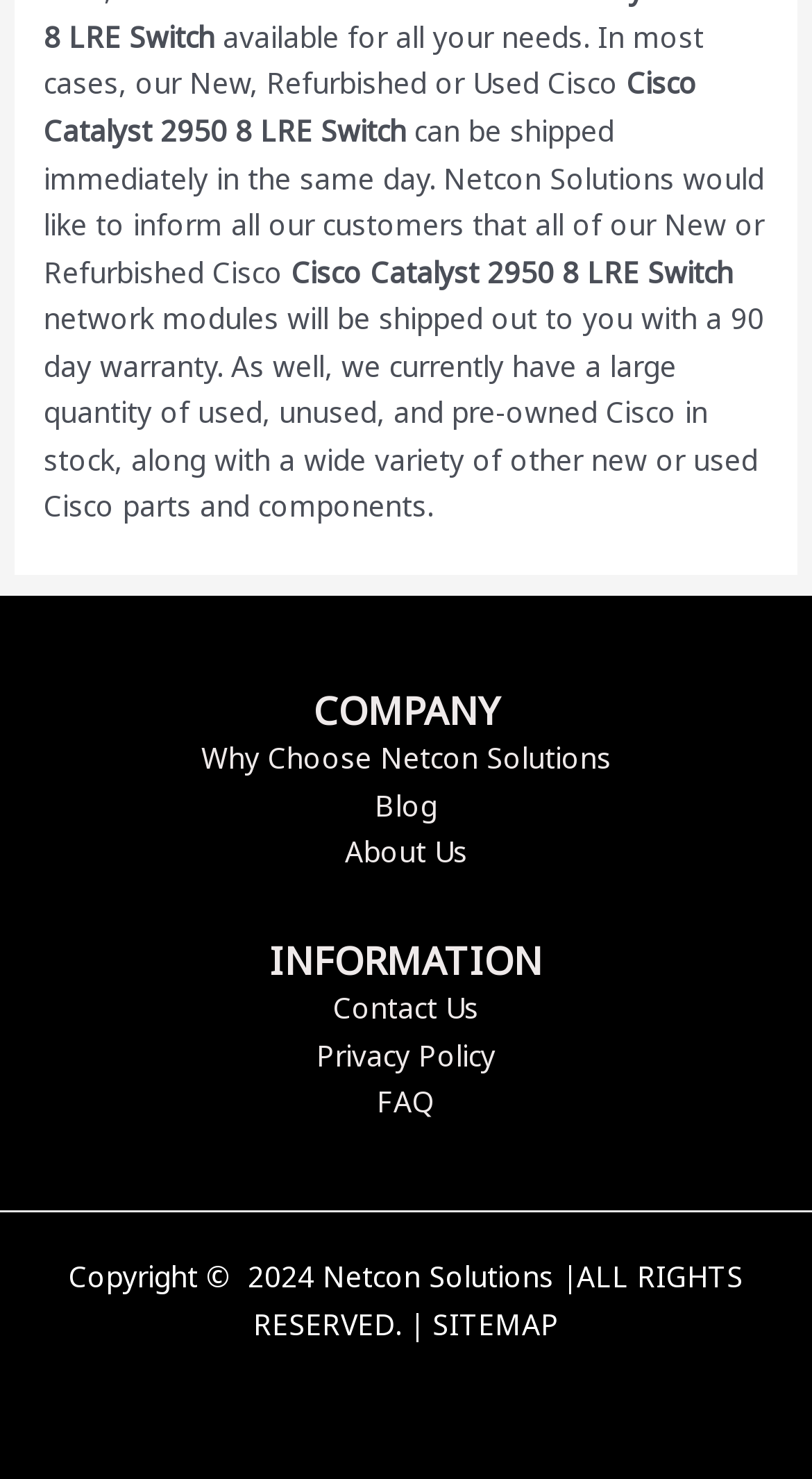Extract the bounding box coordinates for the UI element described by the text: "SITEMAP". The coordinates should be in the form of [left, top, right, bottom] with values between 0 and 1.

[0.532, 0.881, 0.688, 0.908]